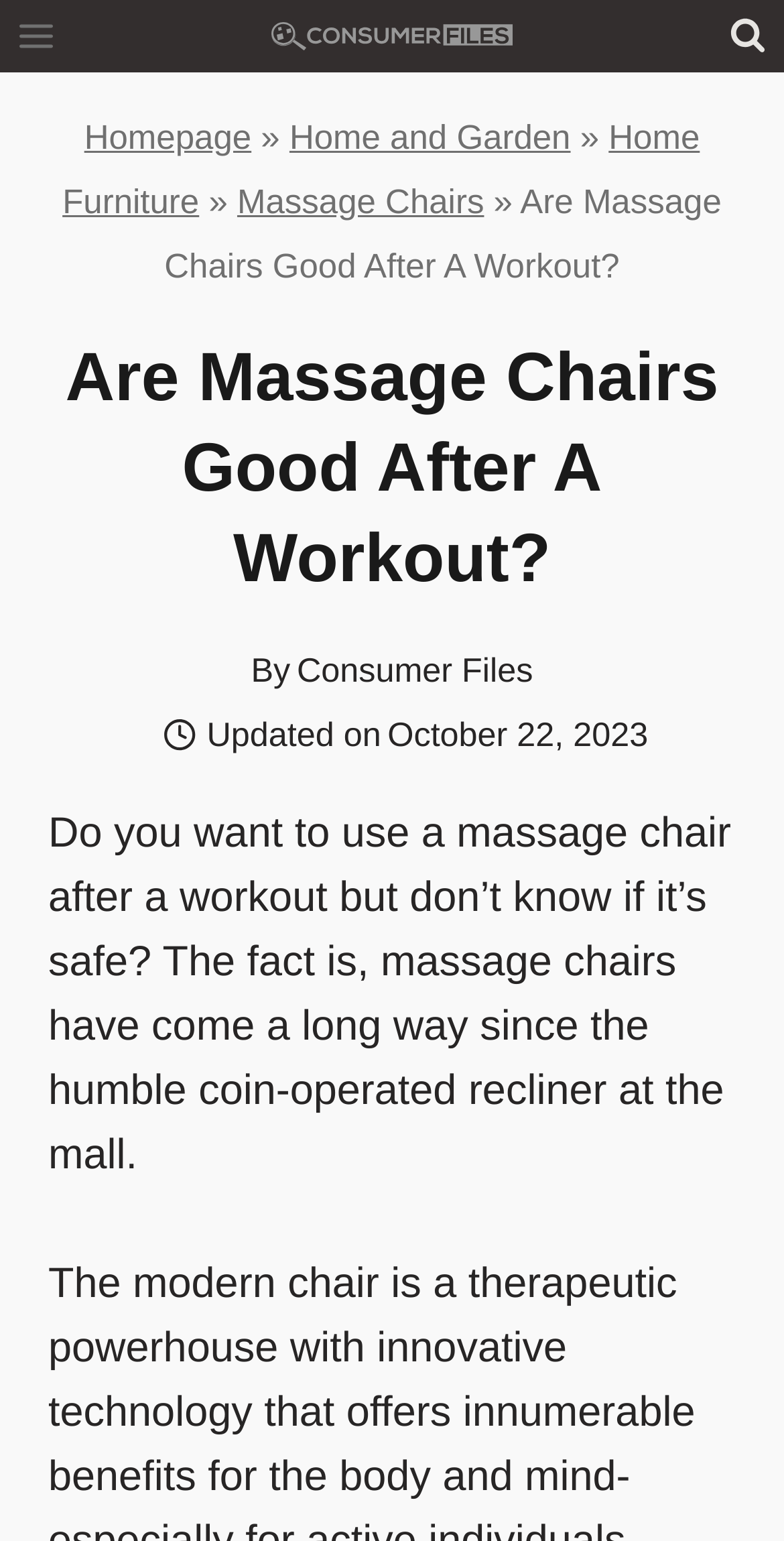Please specify the bounding box coordinates of the element that should be clicked to execute the given instruction: 'Browse the 'Health And Wellness' section'. Ensure the coordinates are four float numbers between 0 and 1, expressed as [left, top, right, bottom].

None